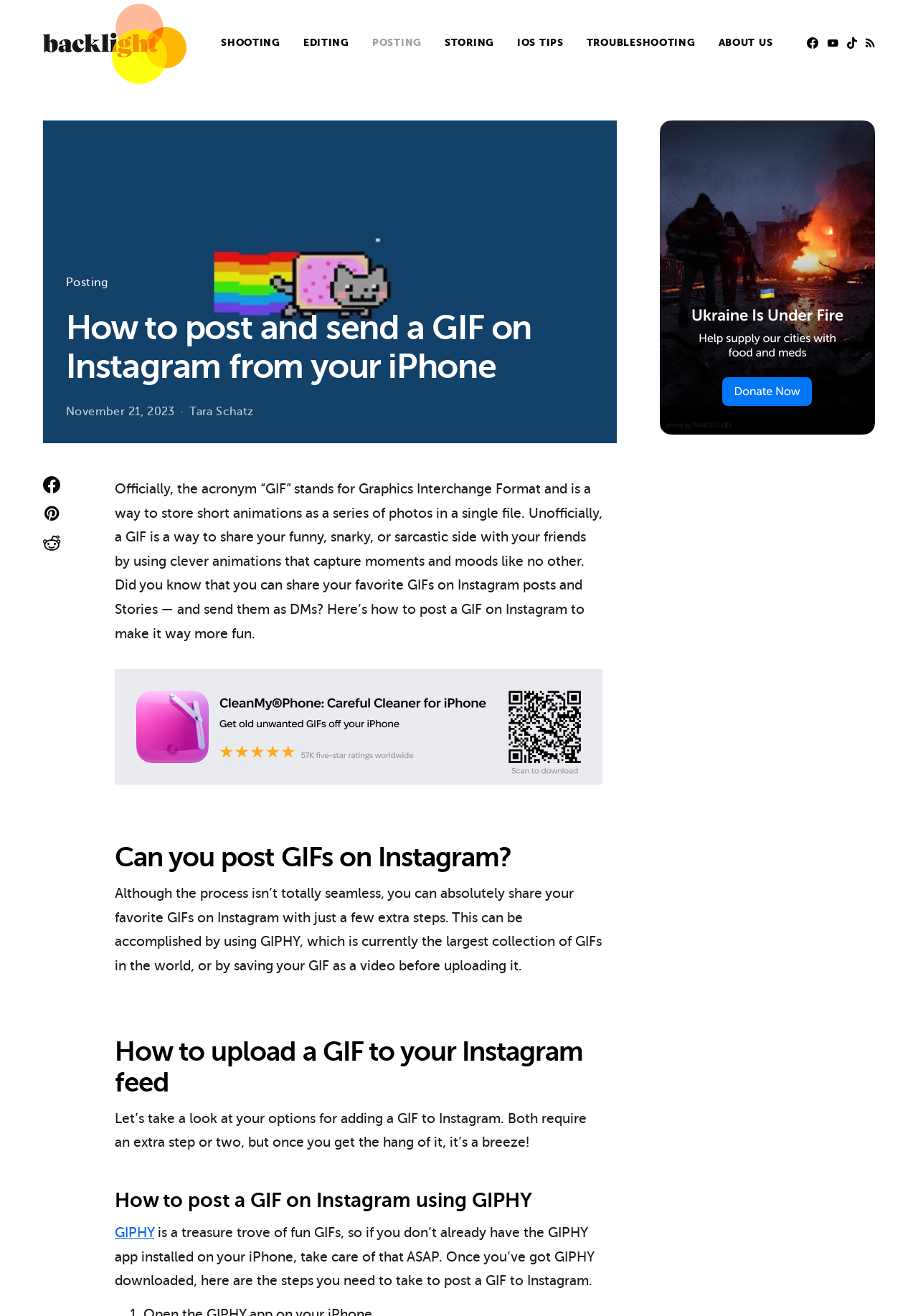Please determine the bounding box coordinates for the element with the description: "Tara Schatz".

[0.206, 0.308, 0.276, 0.318]